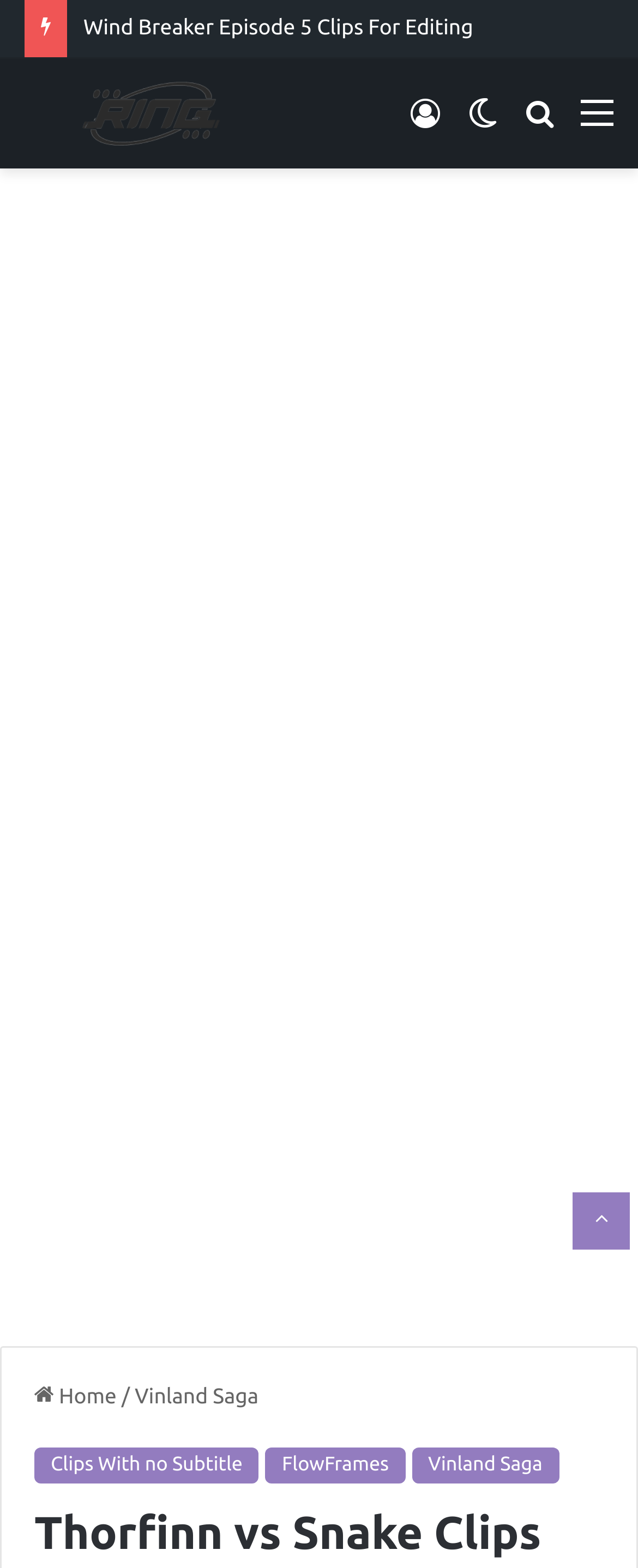Please identify the bounding box coordinates of the element's region that should be clicked to execute the following instruction: "Go to ringwitdaclips.com". The bounding box coordinates must be four float numbers between 0 and 1, i.e., [left, top, right, bottom].

[0.038, 0.052, 0.449, 0.093]